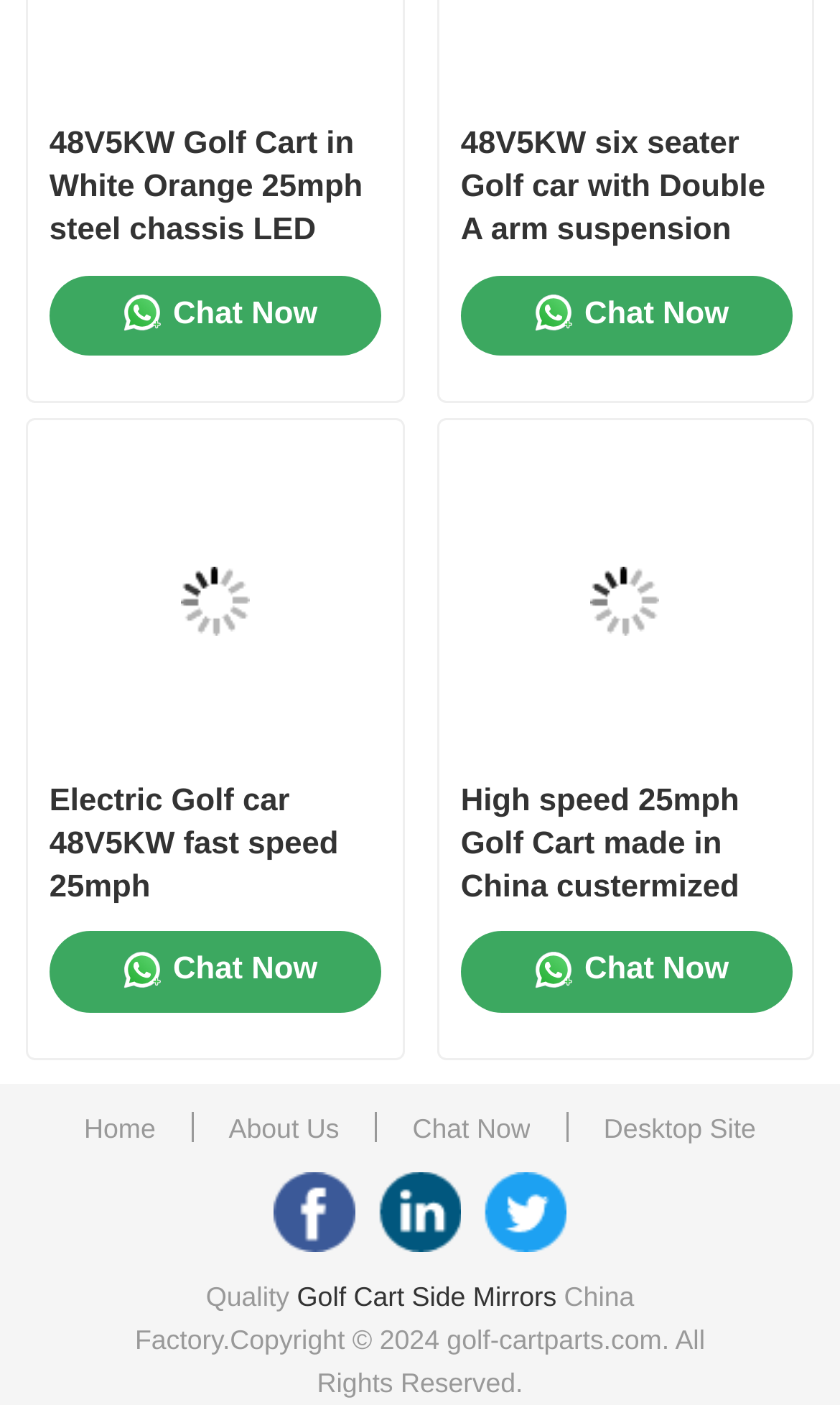Please specify the bounding box coordinates for the clickable region that will help you carry out the instruction: "View the '48V5KW Golf Cart in White Orange' product".

[0.059, 0.087, 0.452, 0.18]